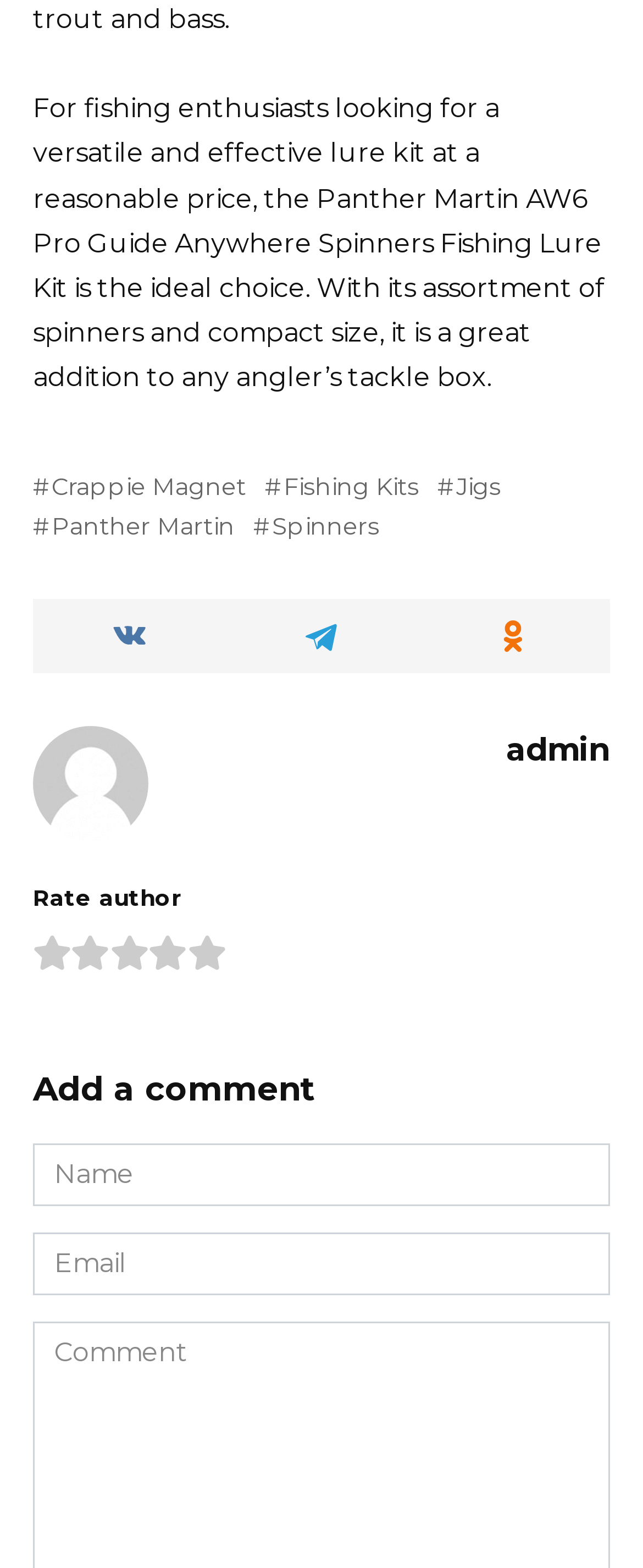What can be added to an angler's tackle box?
Examine the screenshot and reply with a single word or phrase.

This kit